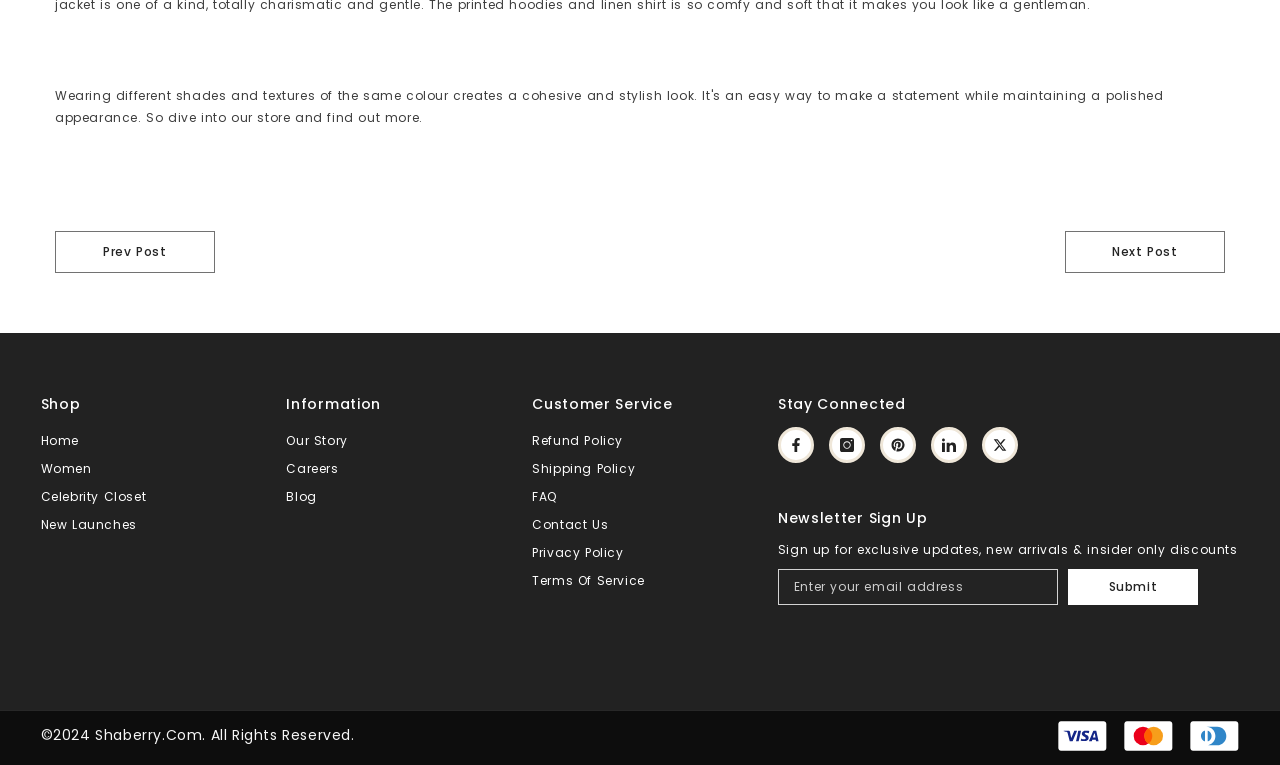Can you find the bounding box coordinates of the area I should click to execute the following instruction: "Visit Facebook page"?

None